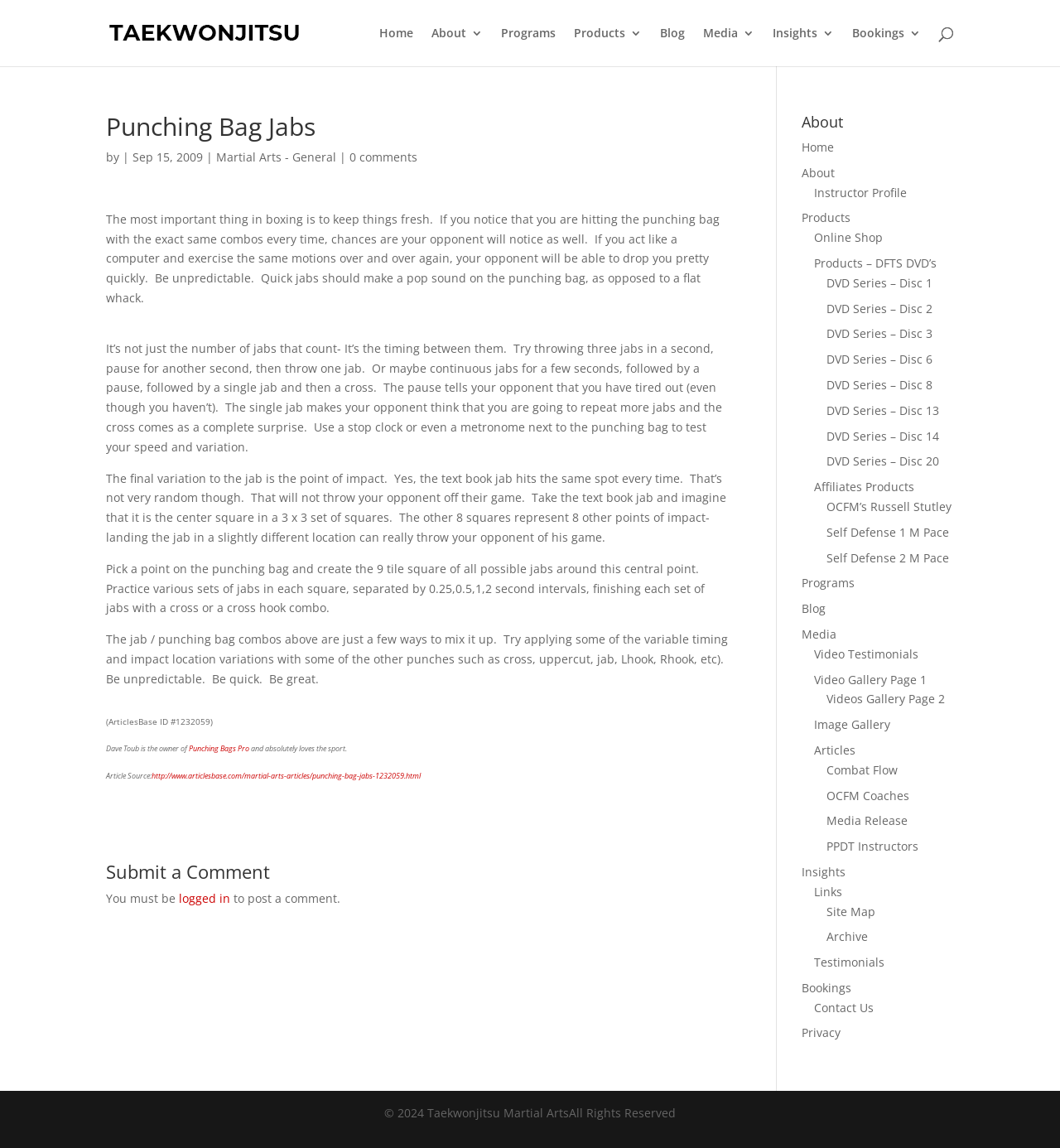Show the bounding box coordinates for the HTML element described as: "Privacy".

[0.756, 0.893, 0.793, 0.907]